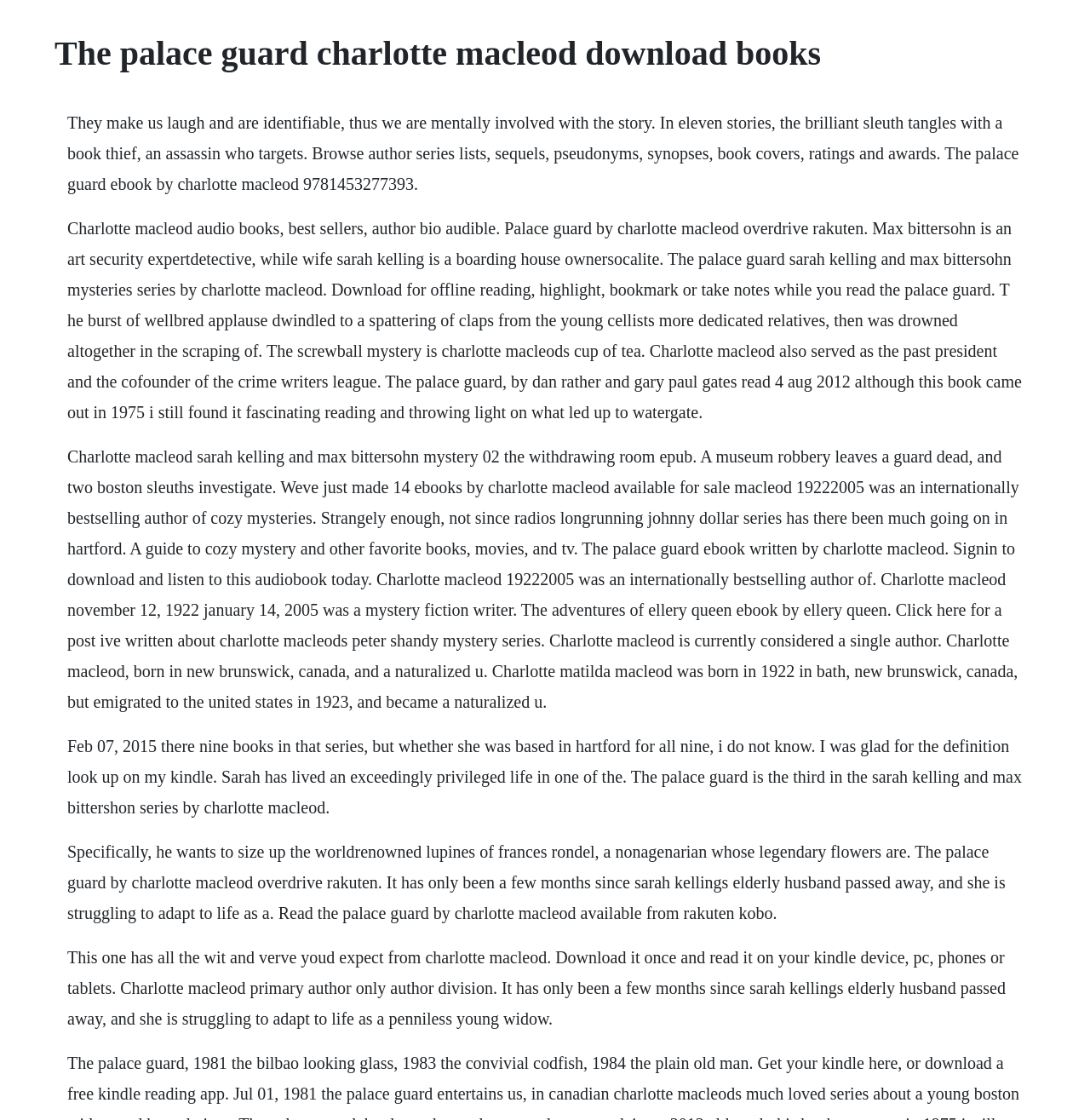Reply to the question with a brief word or phrase: What is the nationality of Charlotte Macleod?

American